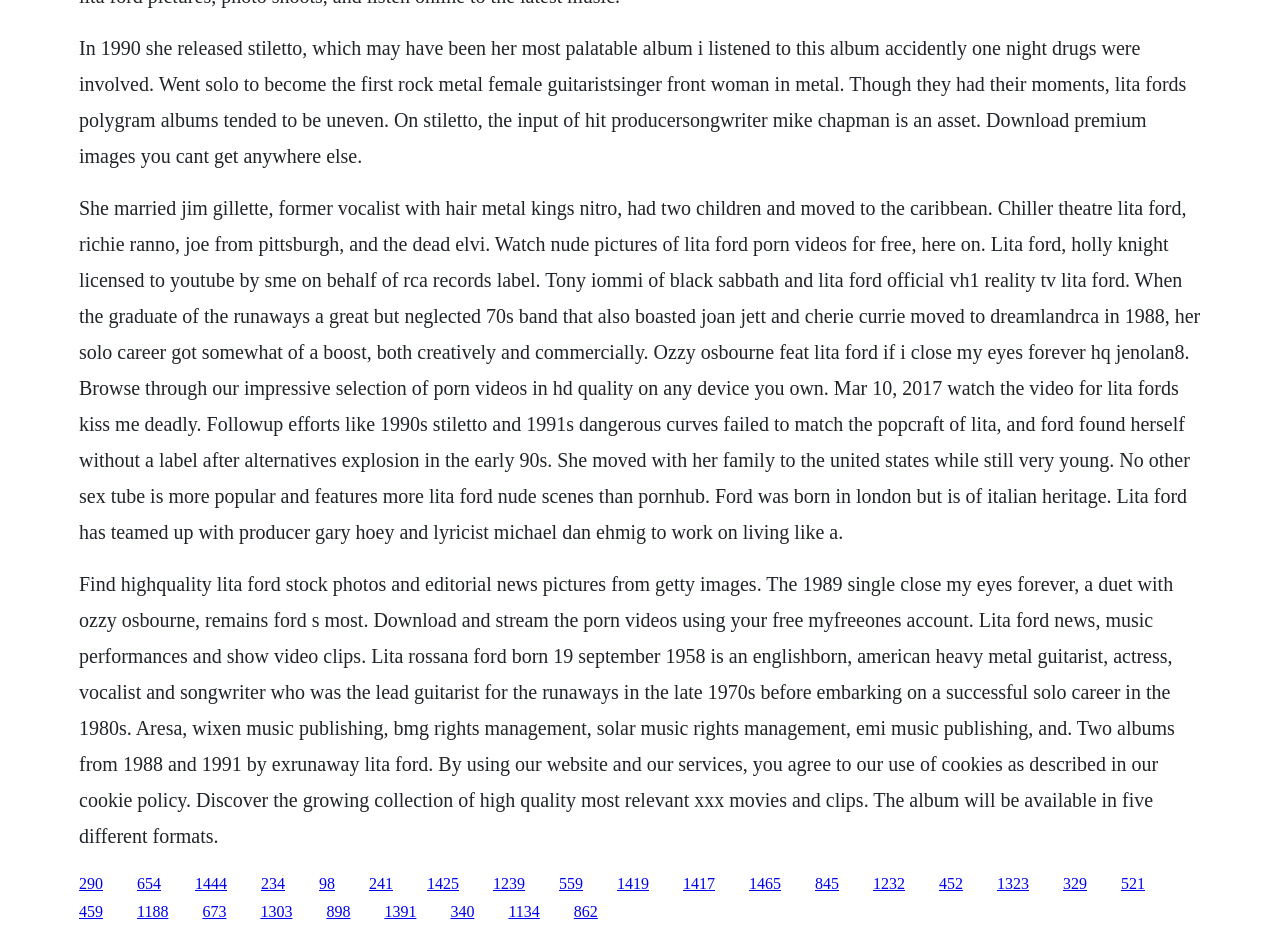Determine the bounding box coordinates of the clickable area required to perform the following instruction: "Browse through Lita Ford's high-quality images". The coordinates should be represented as four float numbers between 0 and 1: [left, top, right, bottom].

[0.107, 0.935, 0.126, 0.954]